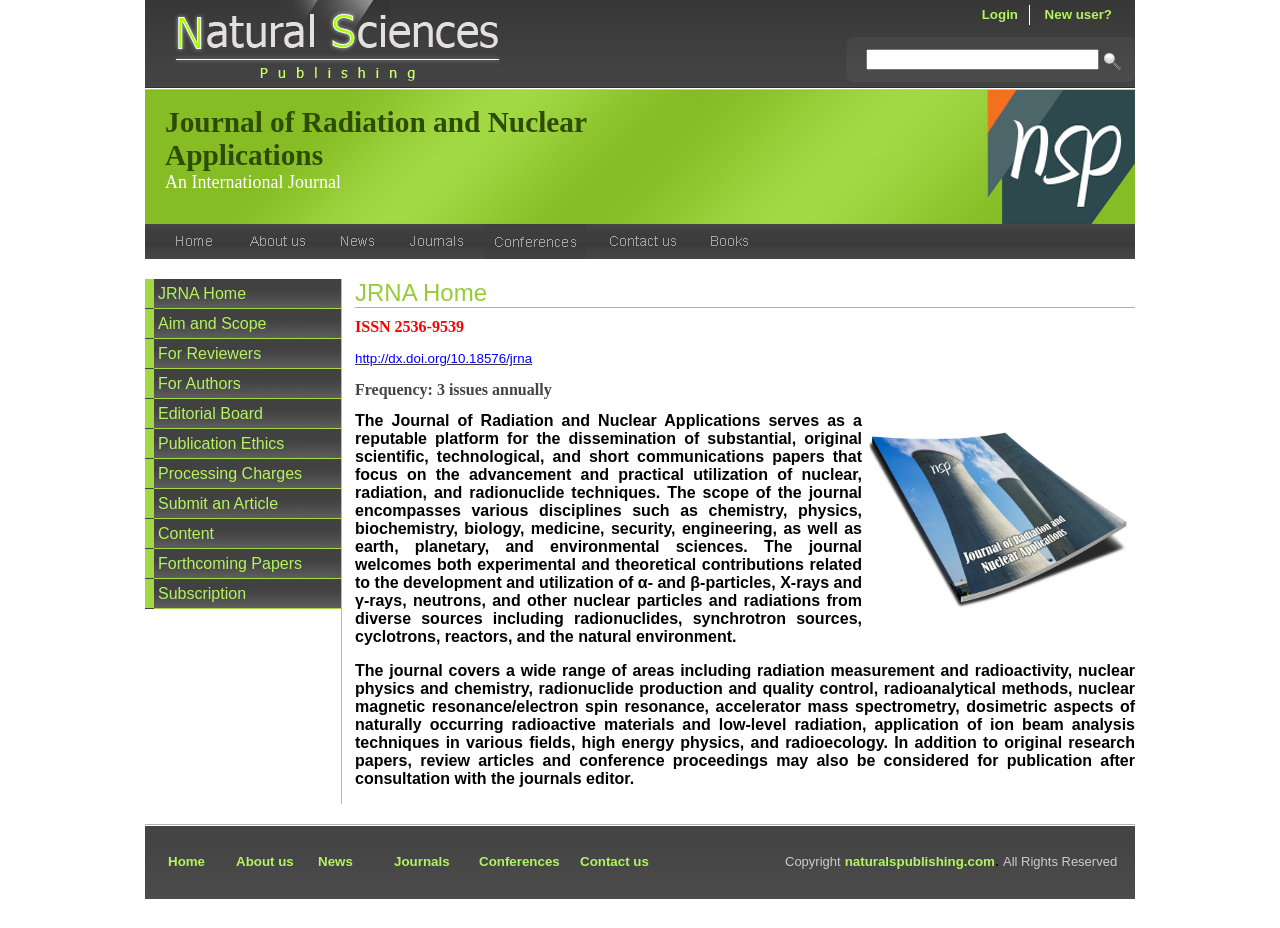Could you locate the bounding box coordinates for the section that should be clicked to accomplish this task: "Click the login button".

[0.767, 0.008, 0.795, 0.024]